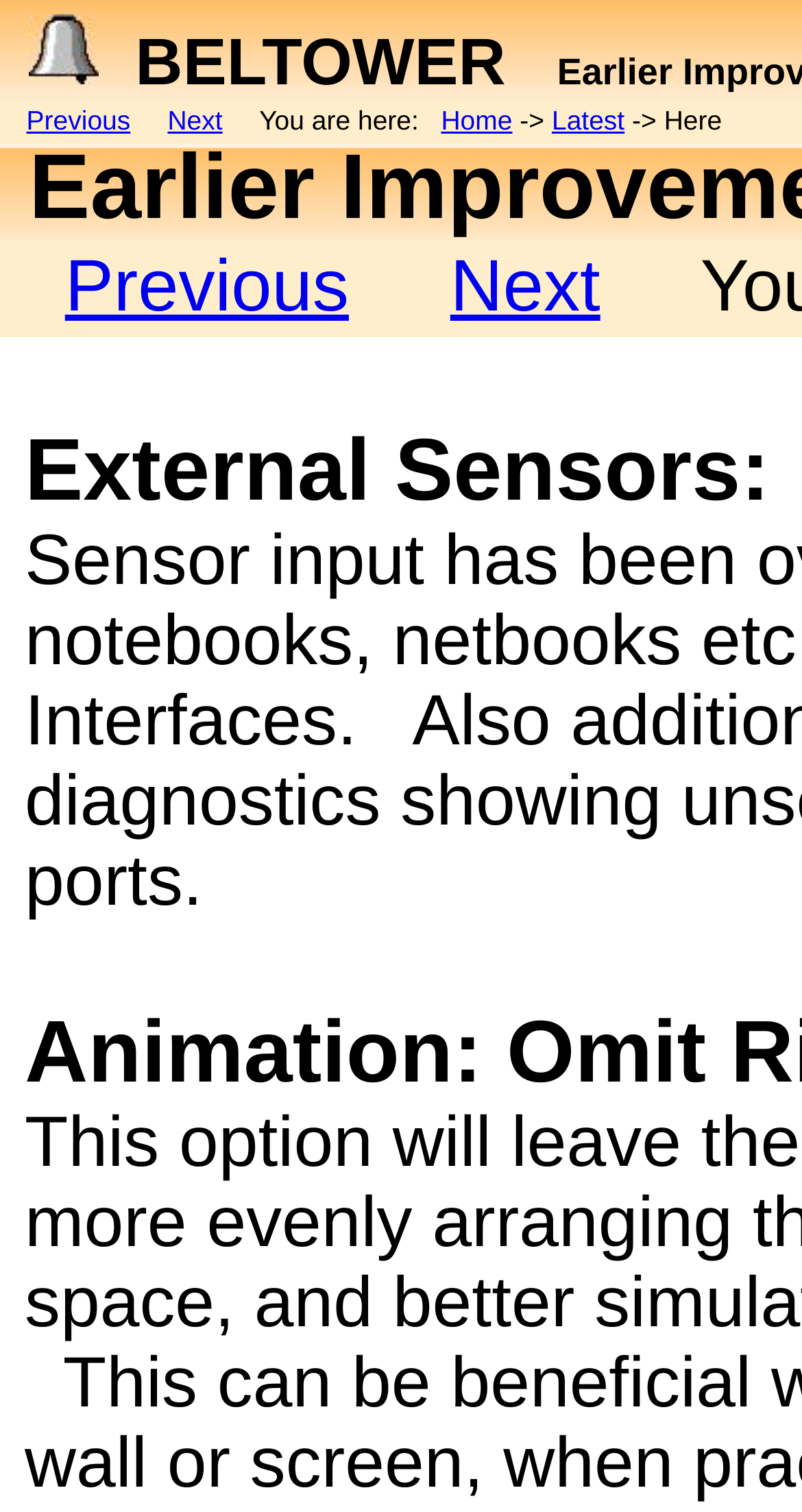What is the name of the software?
Answer the question with just one word or phrase using the image.

Beltower Bell Ringing Software